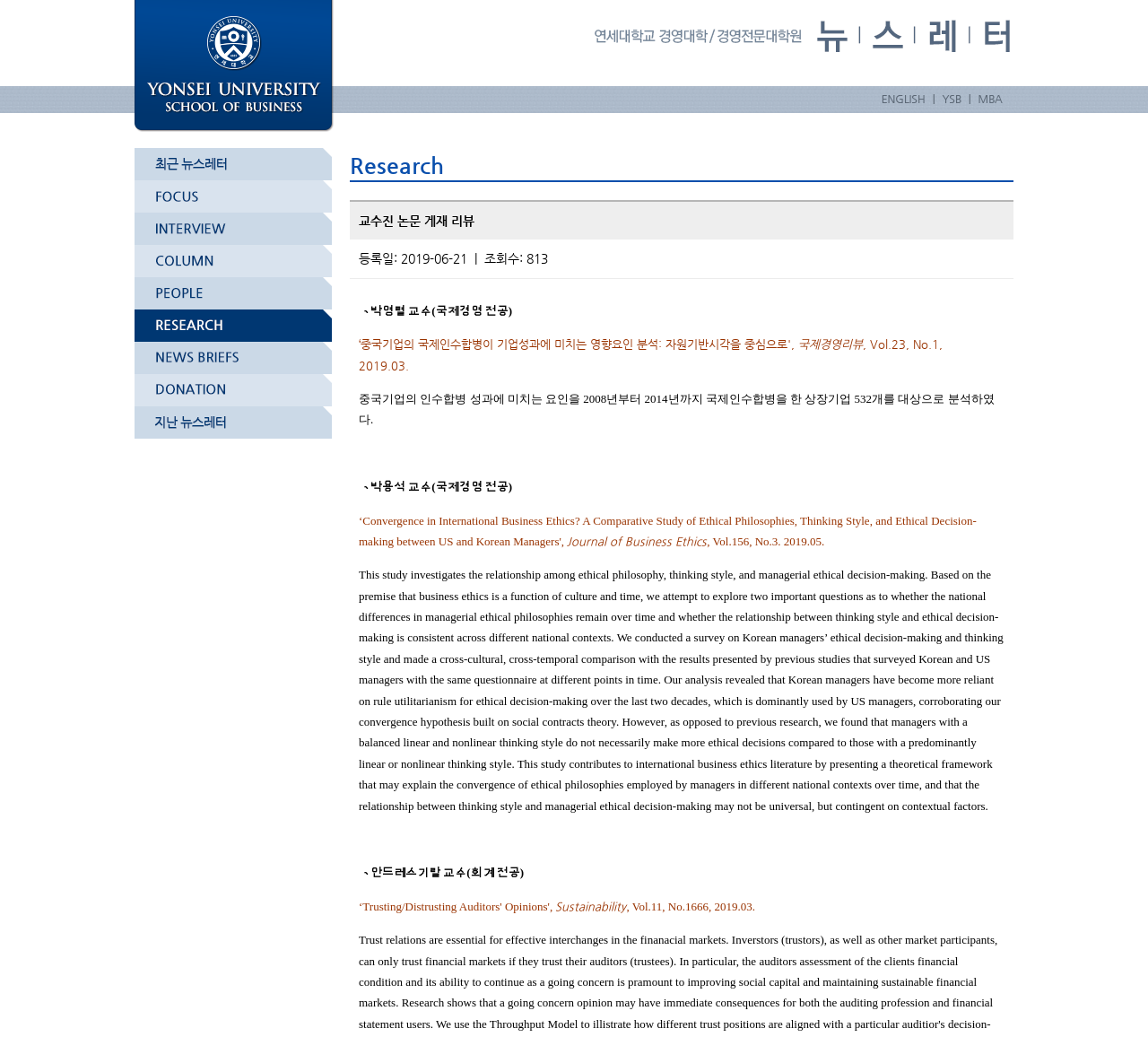From the webpage screenshot, predict the bounding box coordinates (top-left x, top-left y, bottom-right x, bottom-right y) for the UI element described here: 연세대학교 경영대학/경영전문대학원 뉴스레터

[0.117, 0.0, 0.291, 0.129]